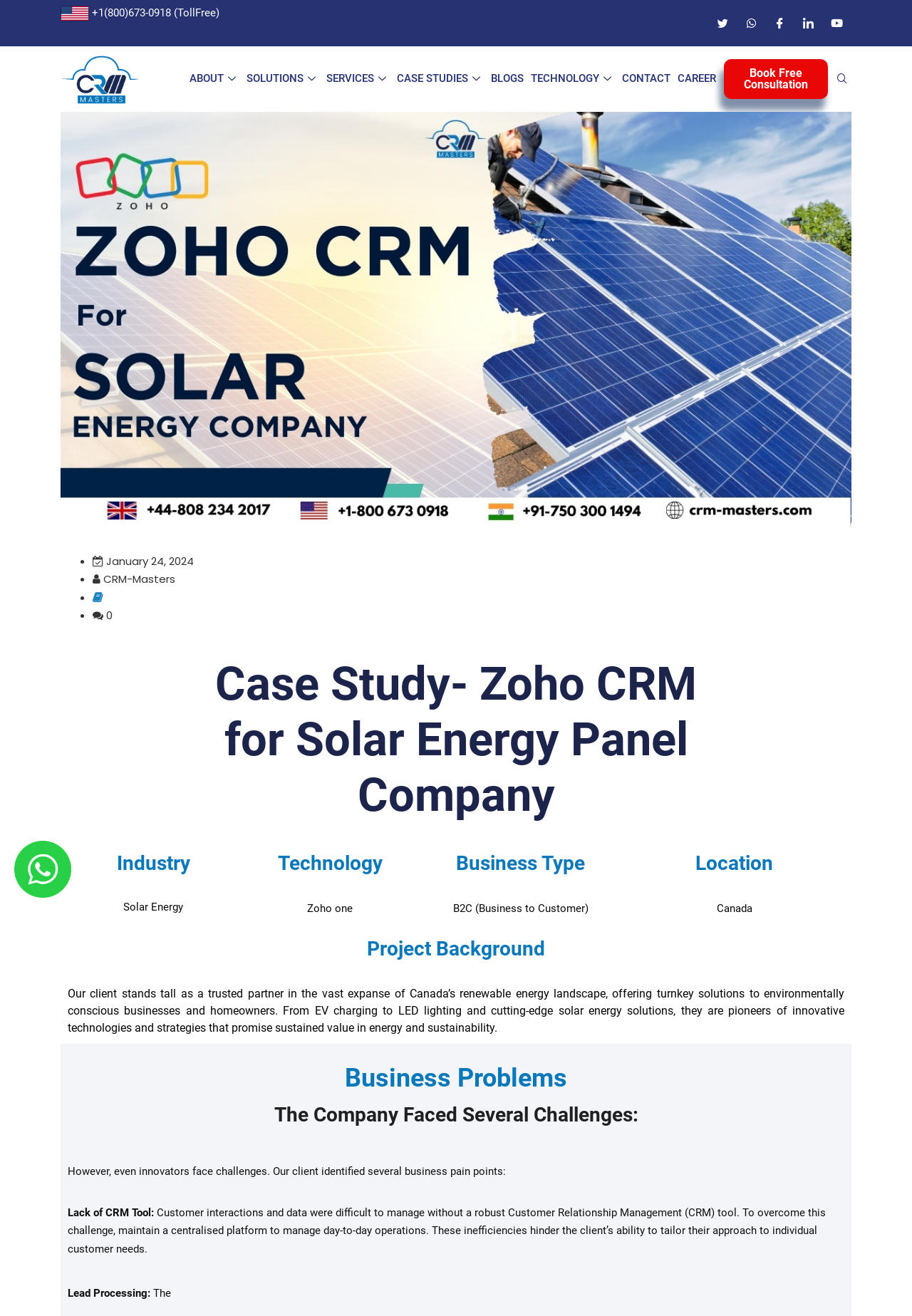Identify the bounding box coordinates of the section to be clicked to complete the task described by the following instruction: "Click the Book Free Consultation link". The coordinates should be four float numbers between 0 and 1, formatted as [left, top, right, bottom].

[0.794, 0.045, 0.908, 0.075]